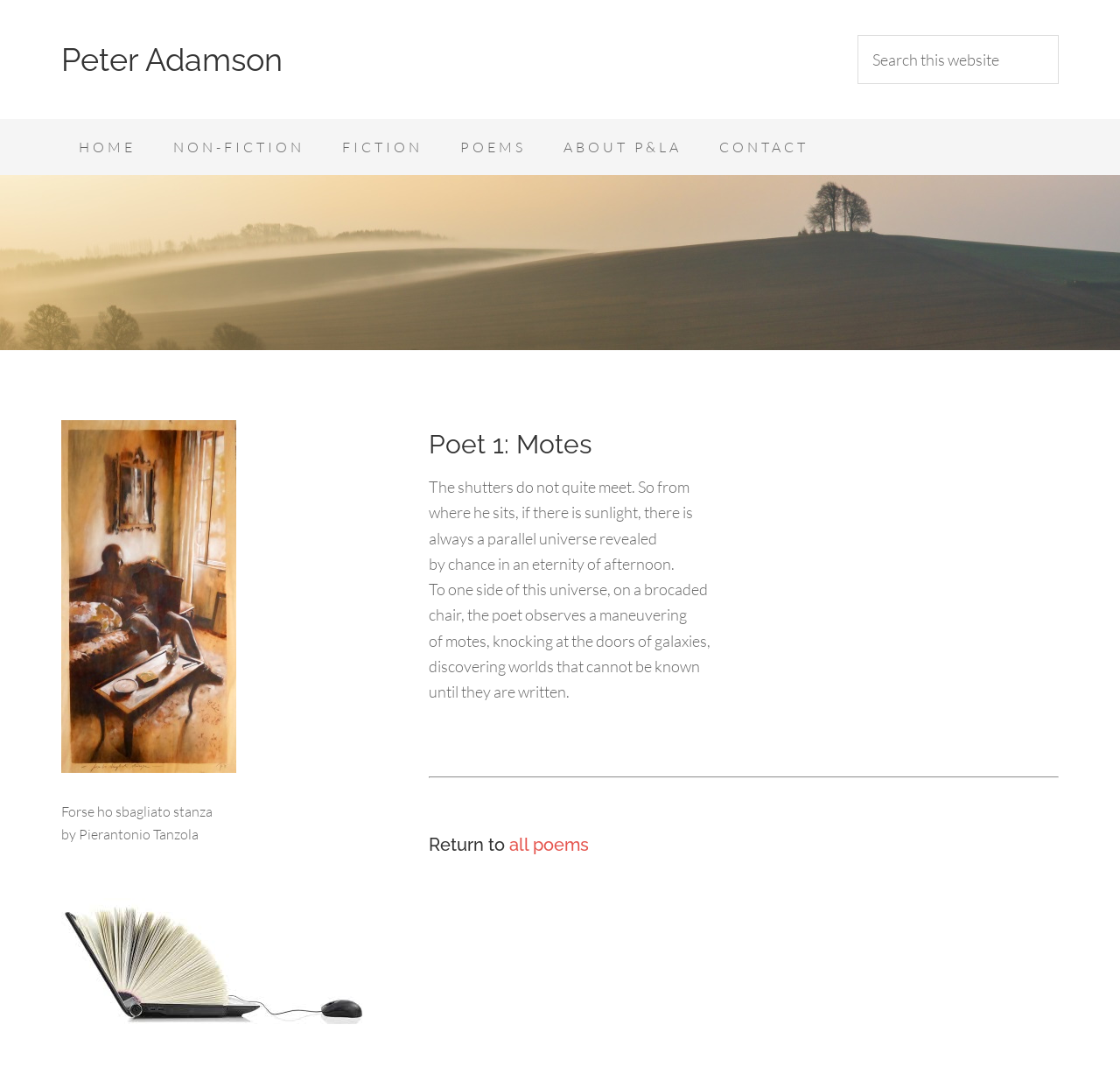Please determine the bounding box coordinates of the element's region to click for the following instruction: "View all poems".

[0.455, 0.771, 0.526, 0.791]